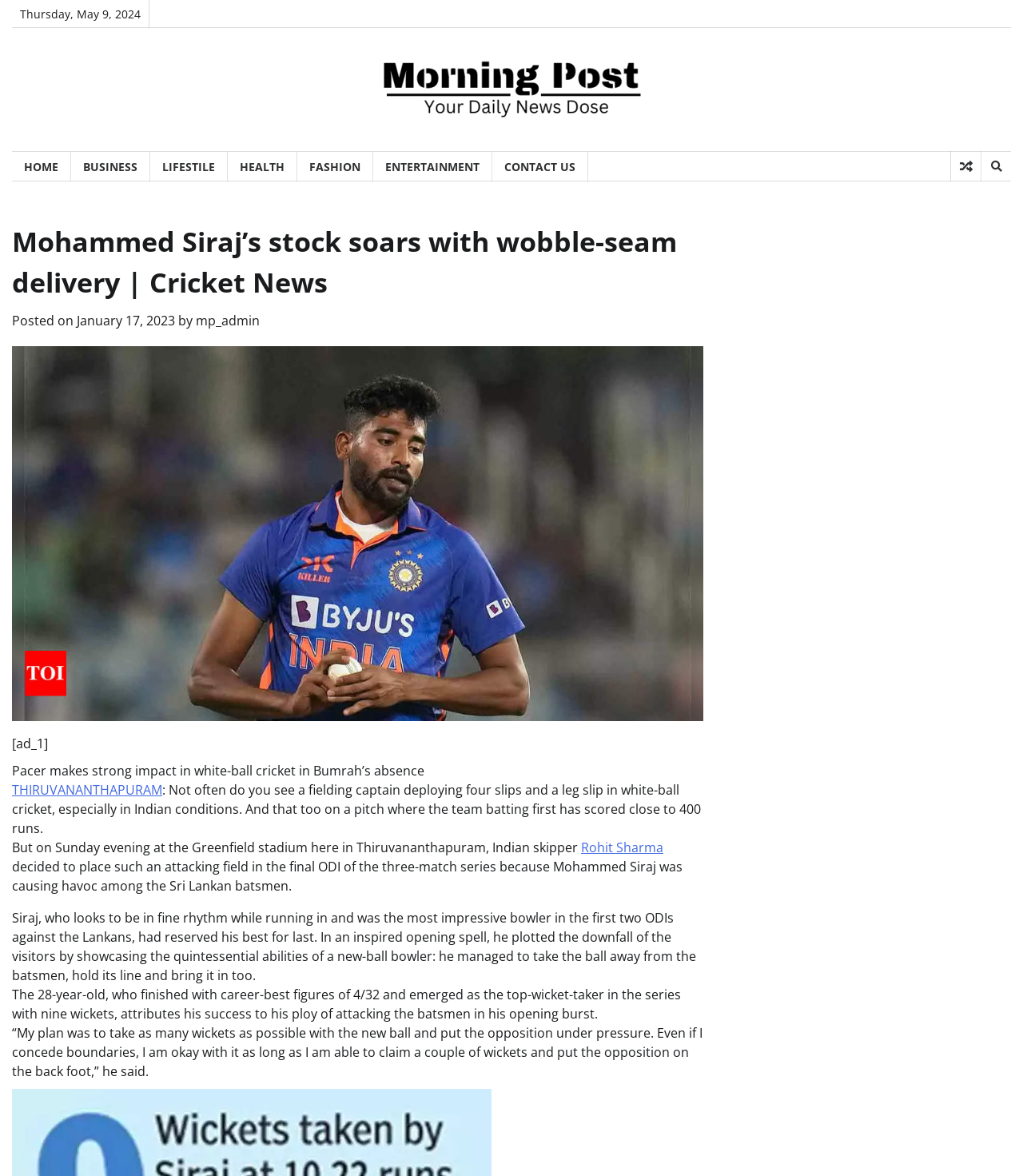Identify the text that serves as the heading for the webpage and generate it.

Mohammed Siraj’s stock soars with wobble-seam delivery | Cricket News